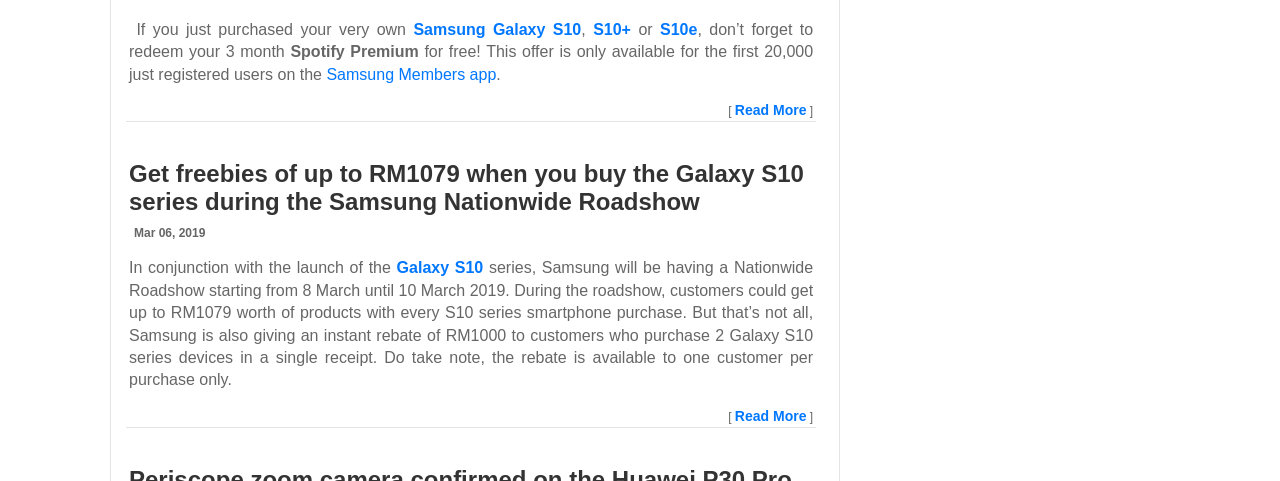Using the element description: "Read More", determine the bounding box coordinates. The coordinates should be in the format [left, top, right, bottom], with values between 0 and 1.

[0.574, 0.074, 0.63, 0.108]